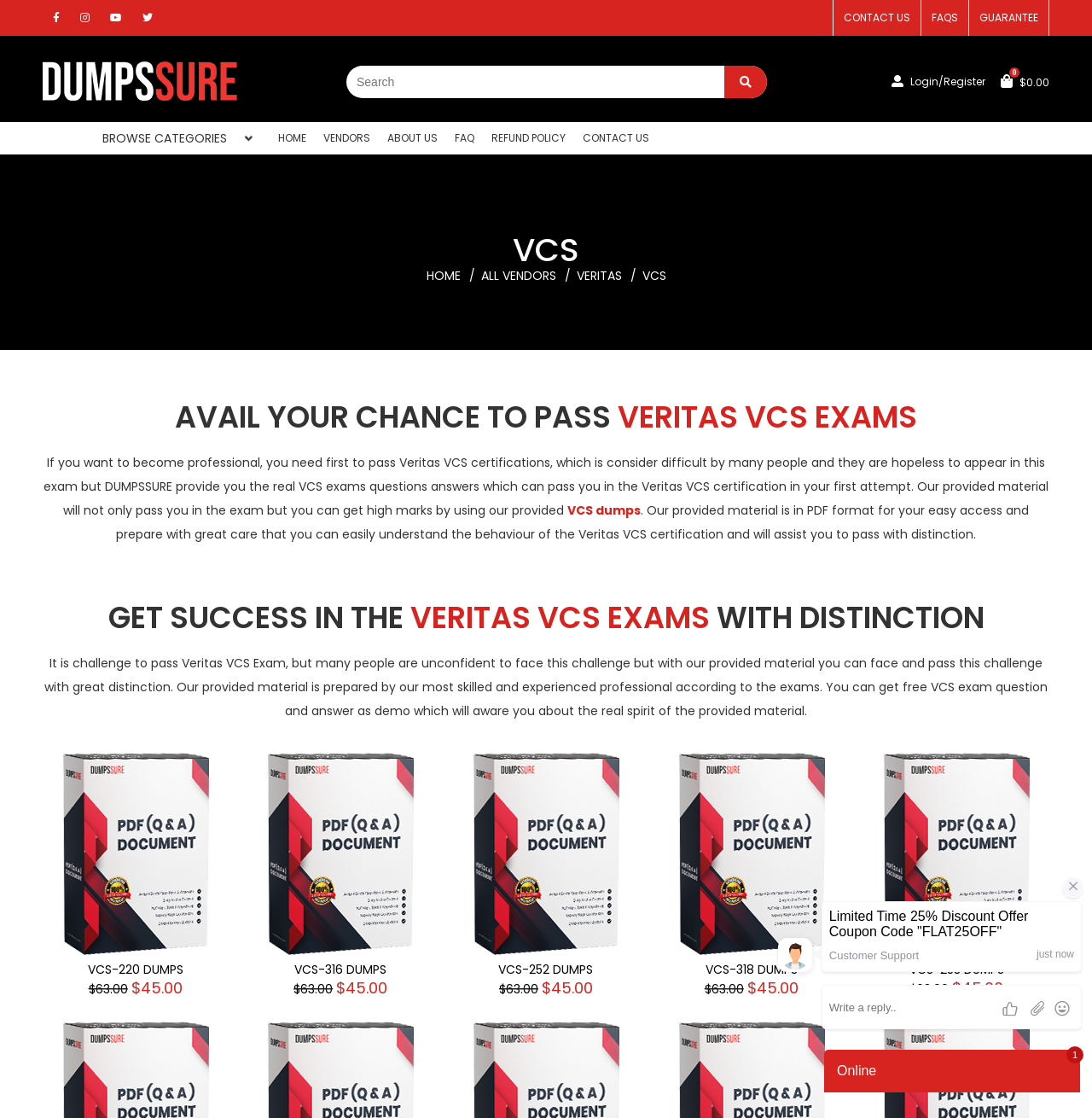Please find the bounding box coordinates of the element that needs to be clicked to perform the following instruction: "Contact us". The bounding box coordinates should be four float numbers between 0 and 1, represented as [left, top, right, bottom].

[0.762, 0.0, 0.844, 0.032]